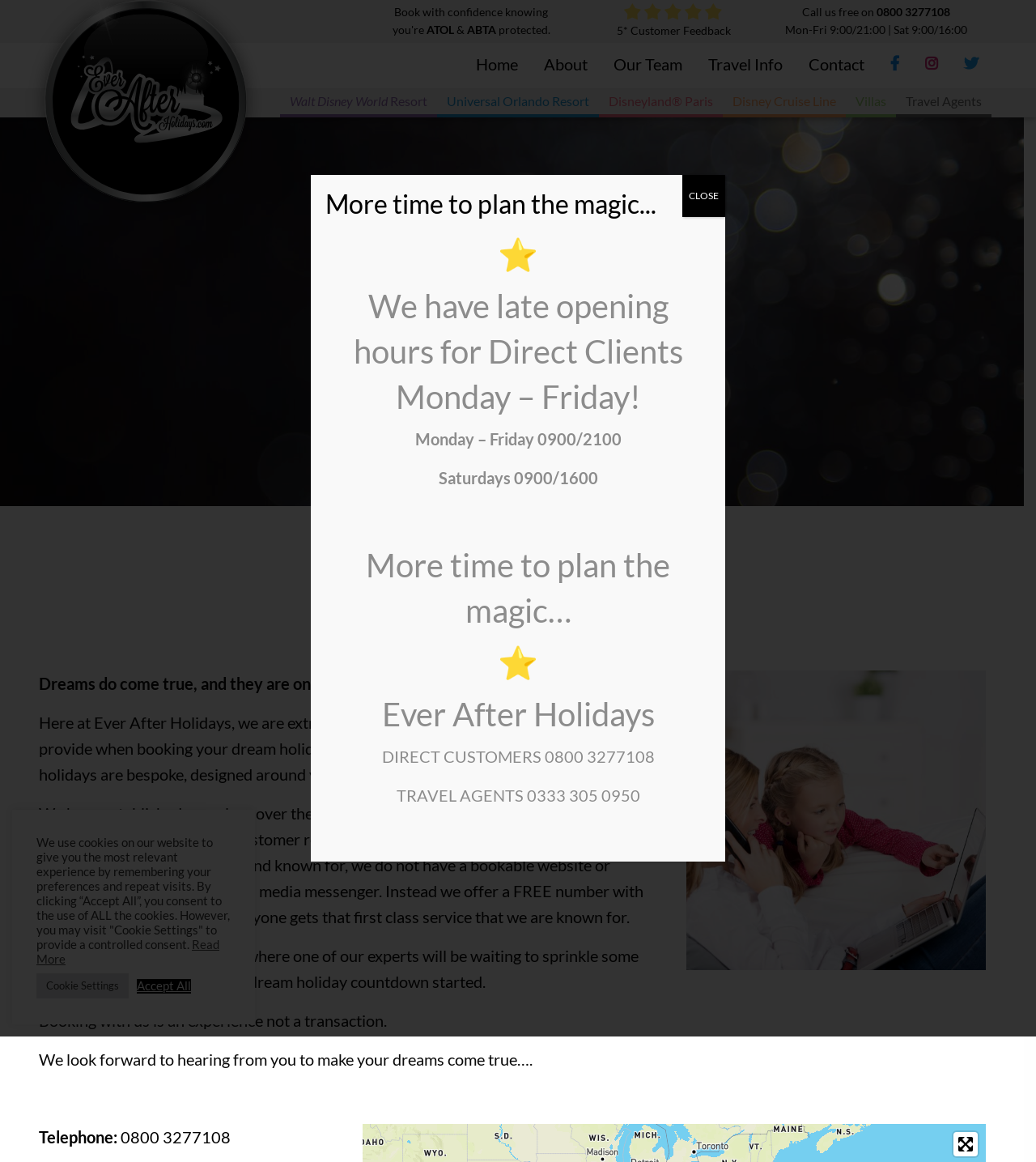What social media platforms does the company have?
Could you answer the question with a detailed and thorough explanation?

I found this information by looking at the menu items in the menubar, which include links to Facebook, Instagram, and Twitter, suggesting that the company has a presence on these social media platforms.